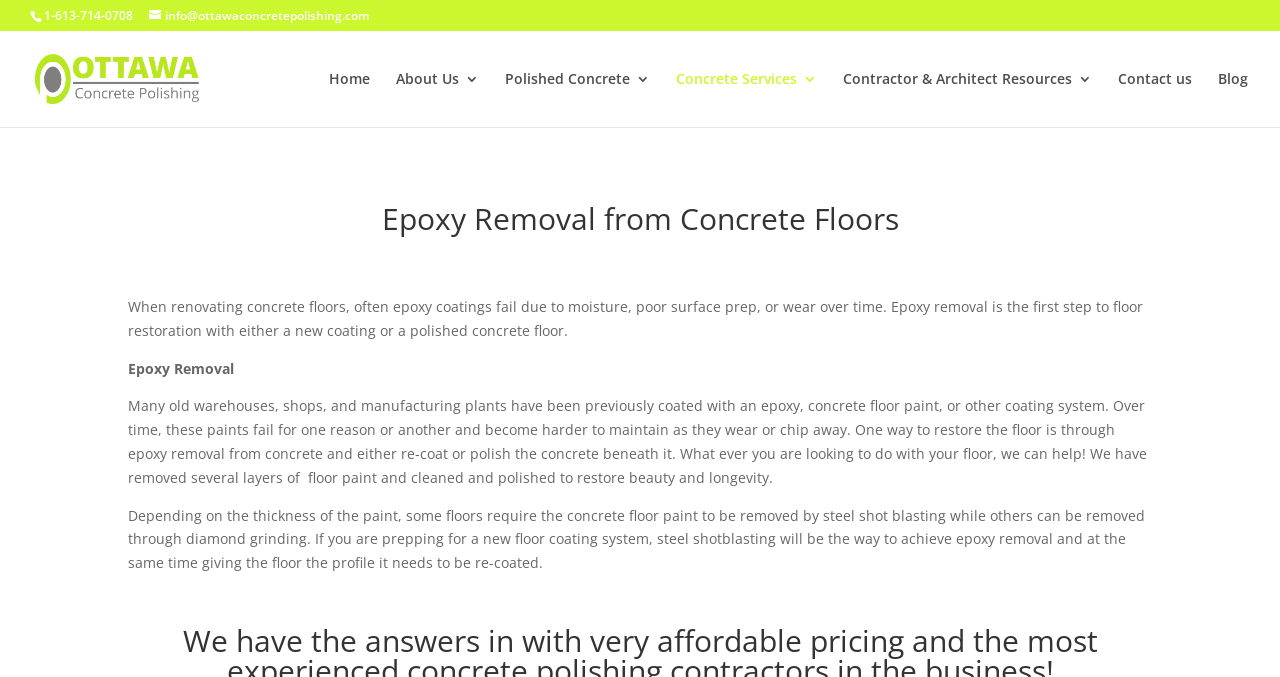Please provide a one-word or short phrase answer to the question:
What is the purpose of epoxy removal?

Floor restoration